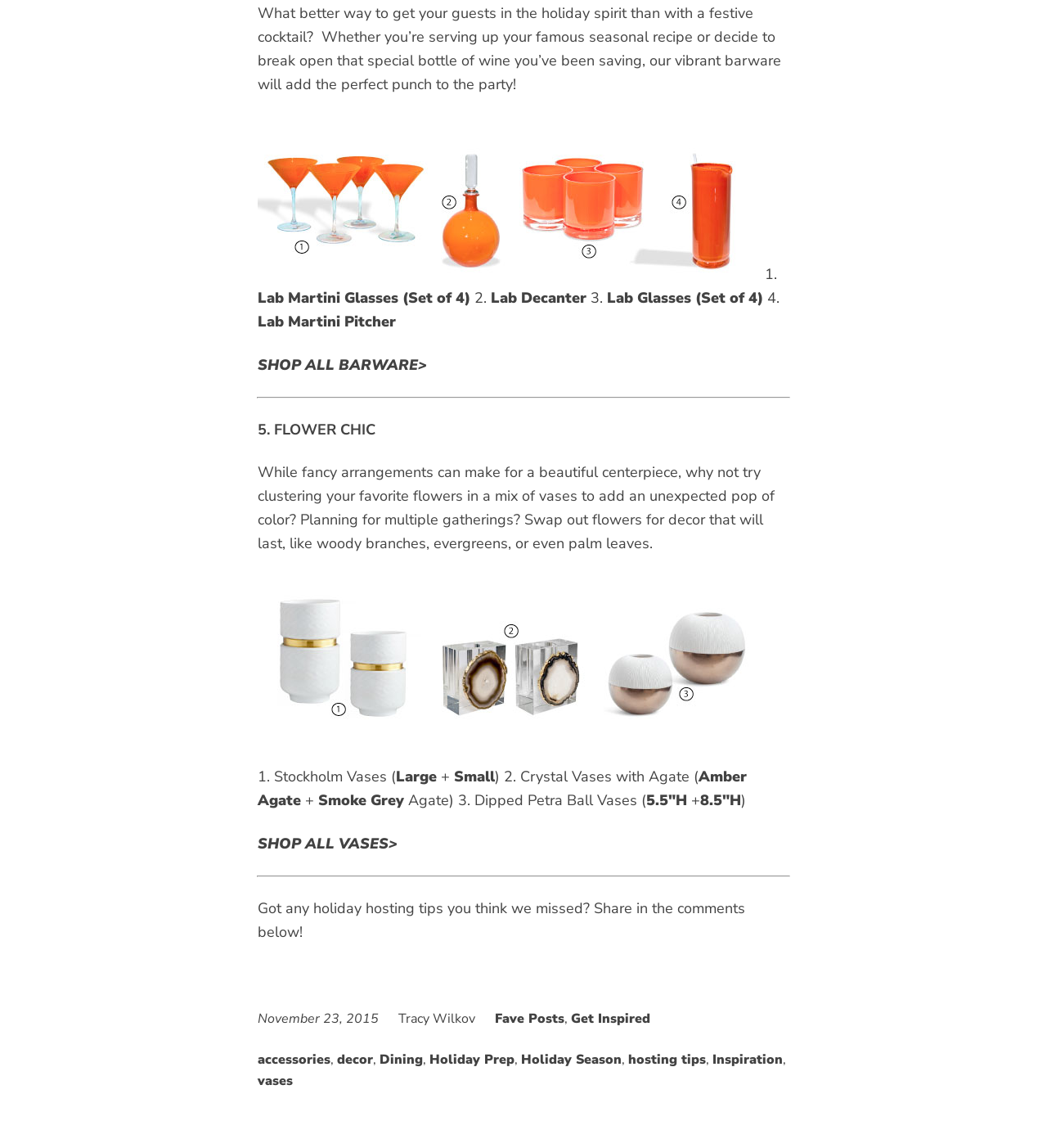What type of glasses are mentioned in the first section?
Make sure to answer the question with a detailed and comprehensive explanation.

In the first section of the webpage, there is a mention of 'Lab Martini Glasses (Set of 4)' which suggests that the type of glasses being referred to are Martini Glasses.